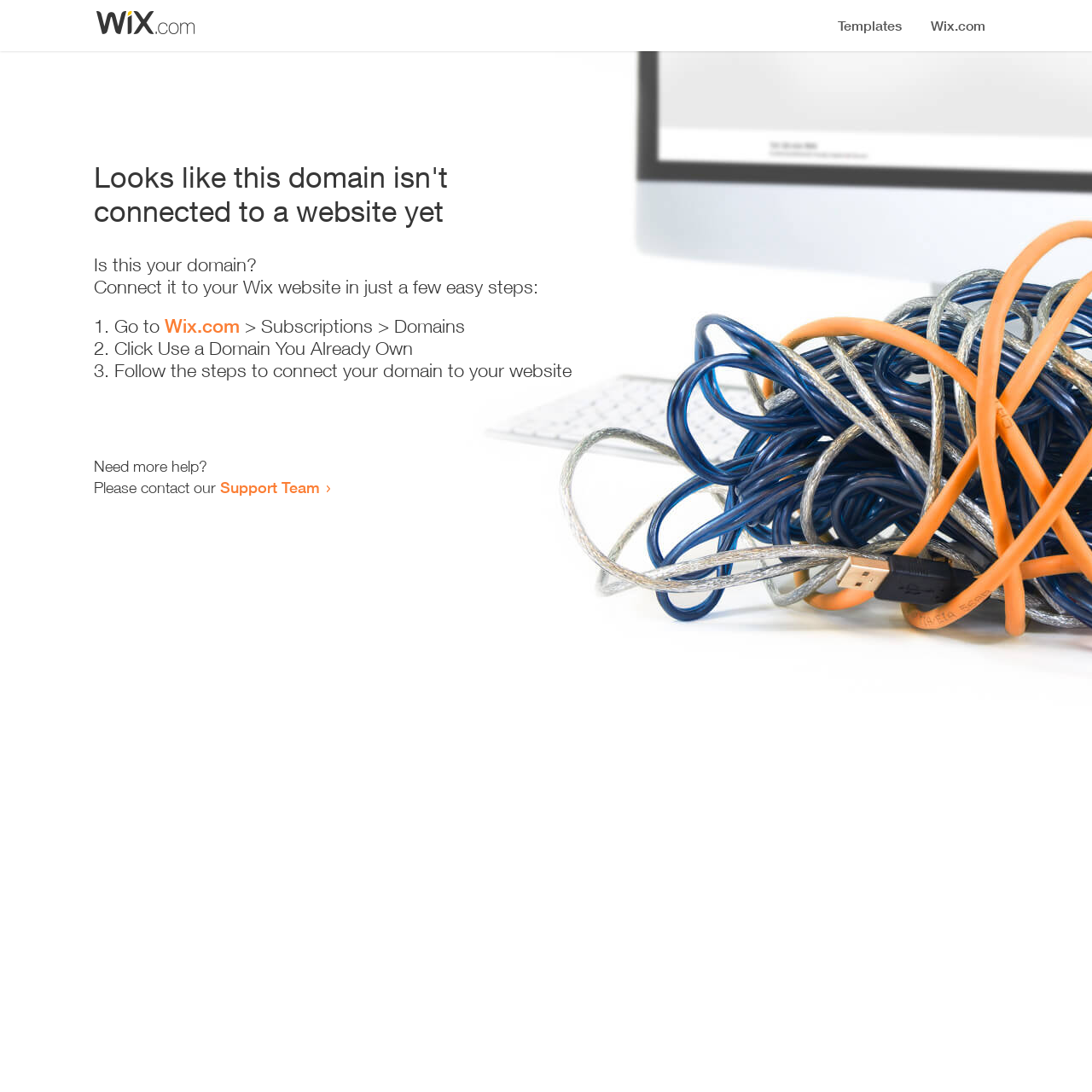Carefully examine the image and provide an in-depth answer to the question: What is the current status of this domain?

Based on the heading 'Looks like this domain isn't connected to a website yet', it is clear that the current status of this domain is not connected to a website.